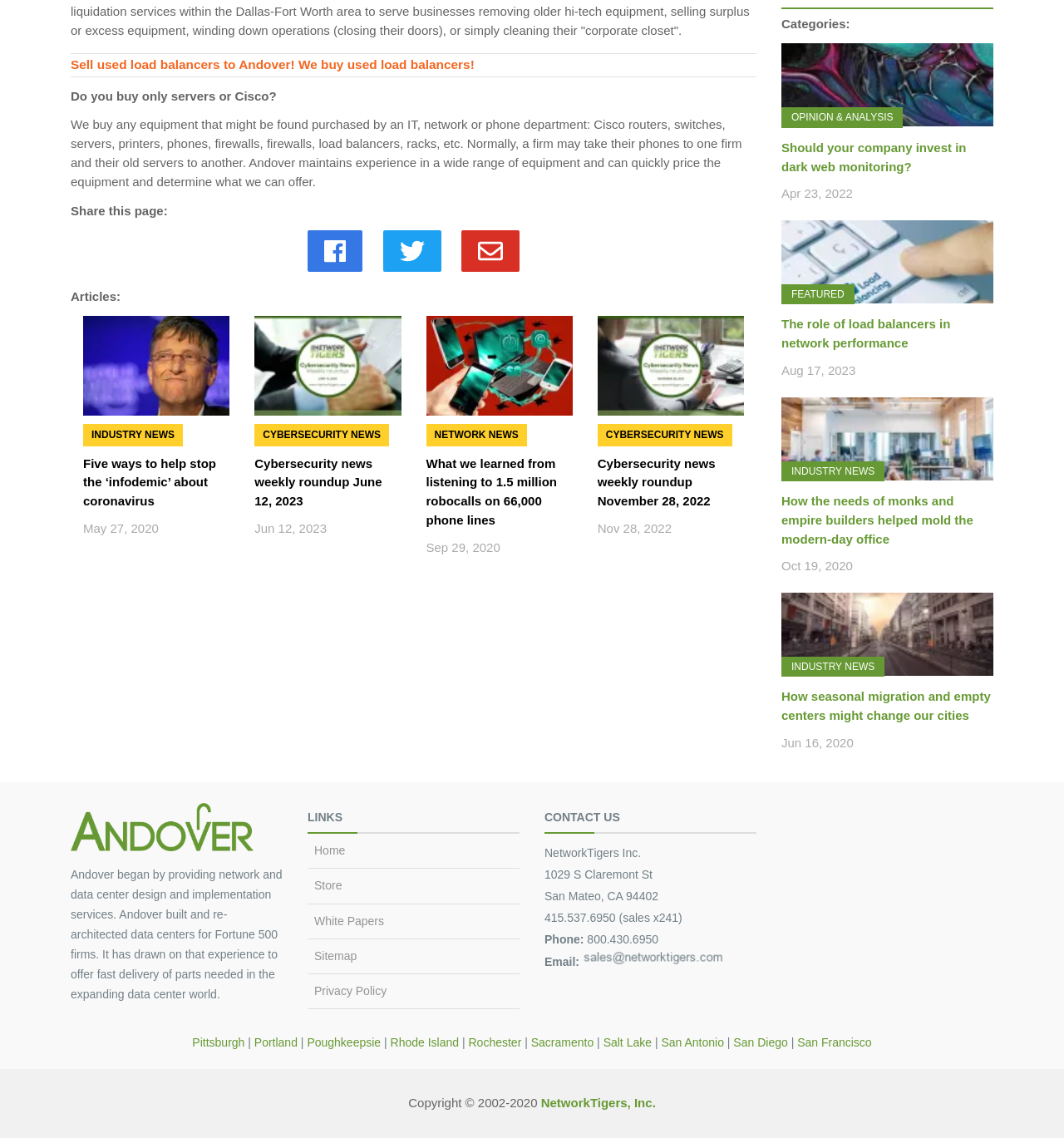From the element description parent_node: INDUSTRY NEWS, predict the bounding box coordinates of the UI element. The coordinates must be specified in the format (top-left x, top-left y, bottom-right x, bottom-right y) and should be within the 0 to 1 range.

[0.078, 0.314, 0.216, 0.327]